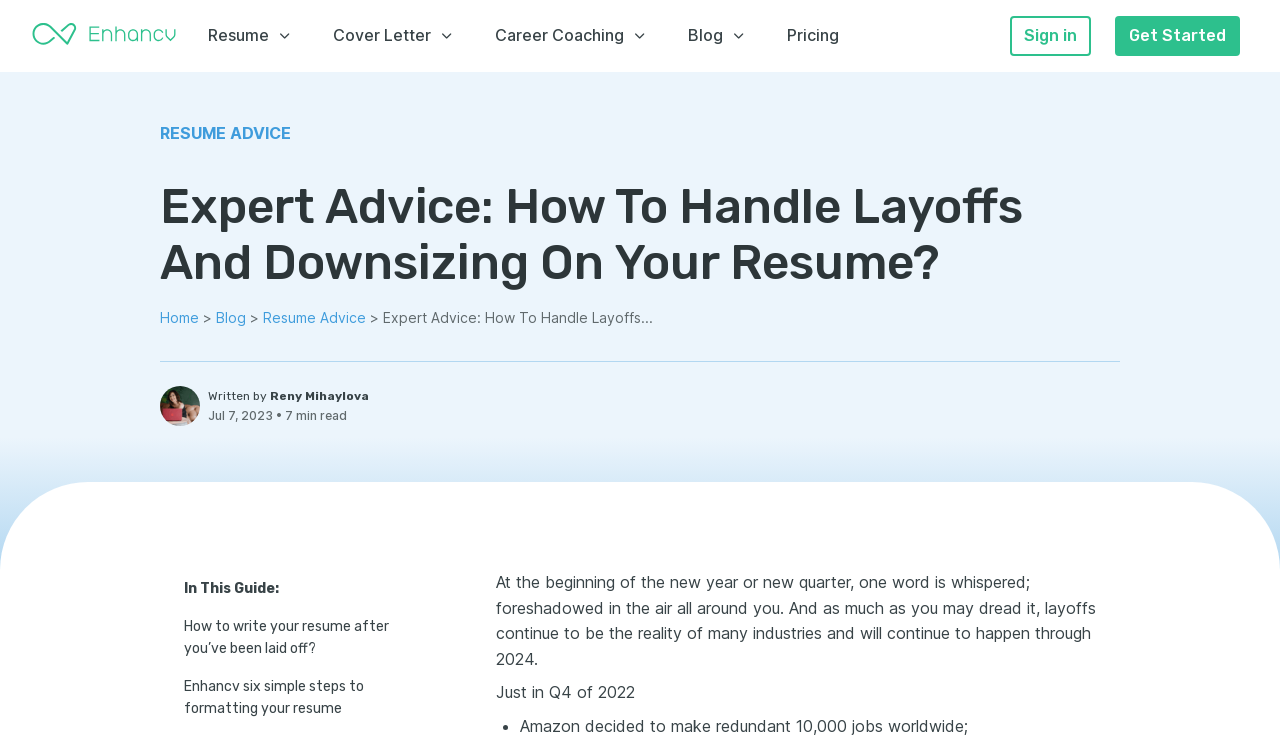Identify the bounding box coordinates of the section that should be clicked to achieve the task described: "View the 'Quips Archive'".

None